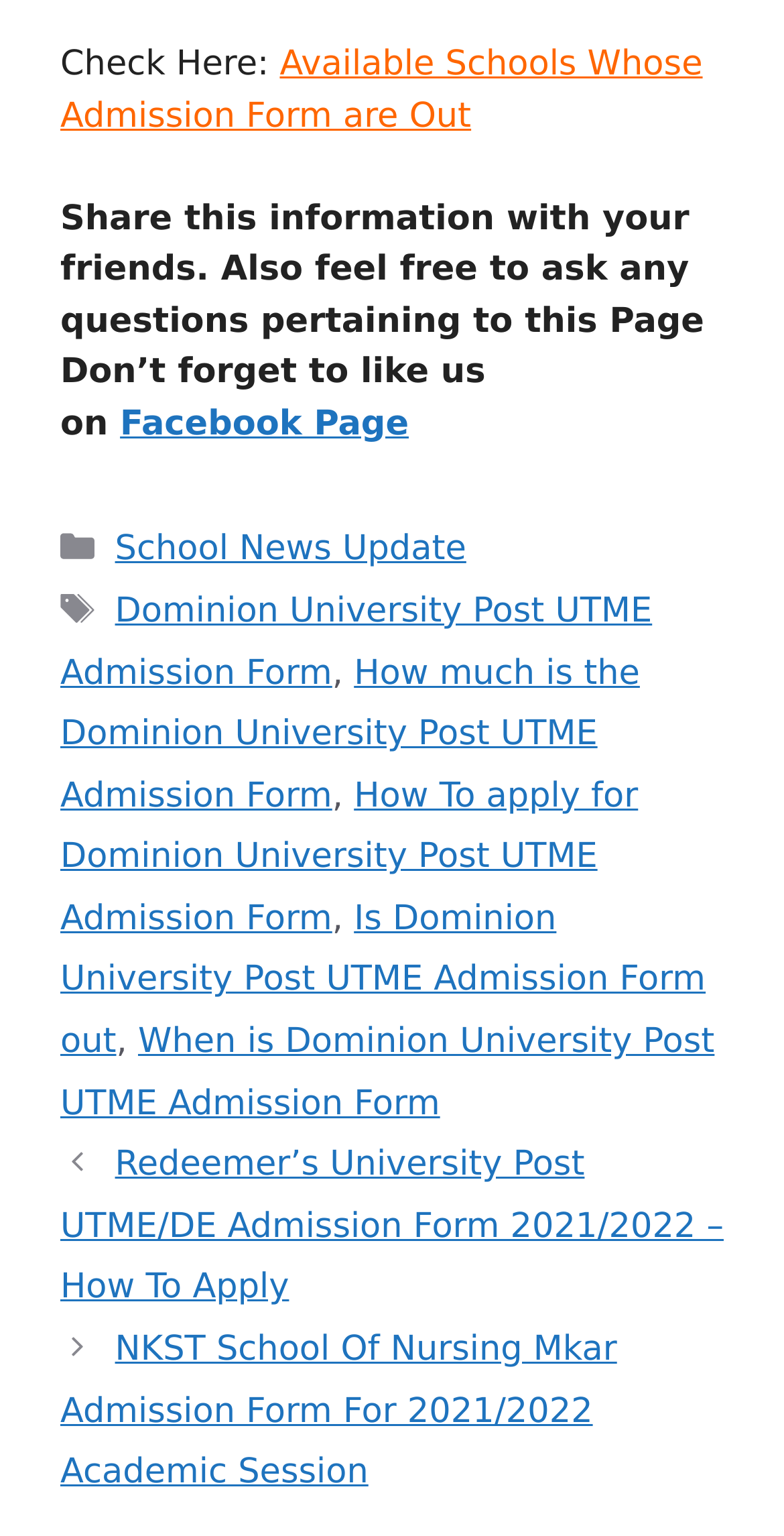What is the name of the social media platform mentioned?
Please answer the question as detailed as possible.

The social media platform mentioned is Facebook, as indicated by the link 'Facebook Page'.